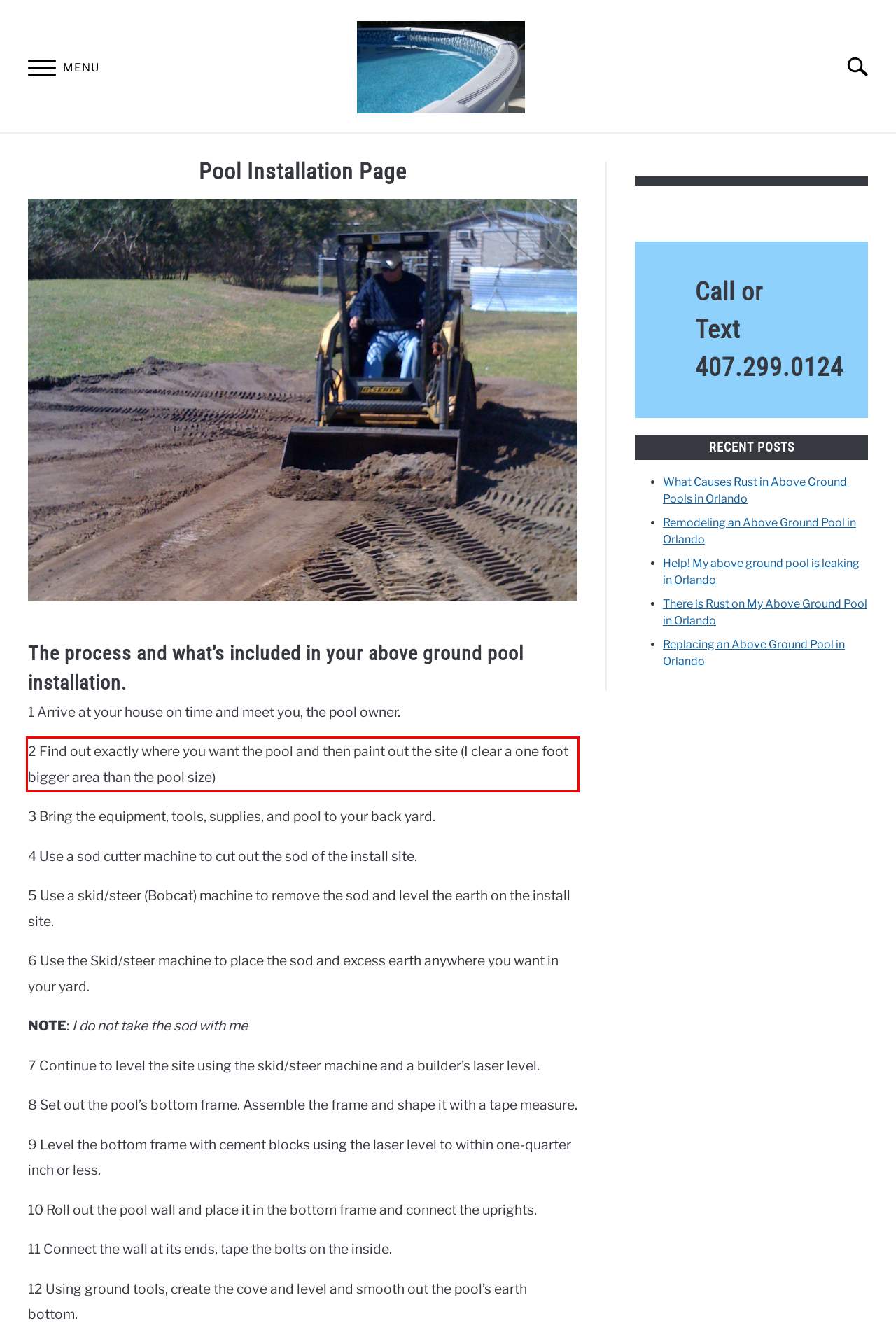You have a screenshot of a webpage where a UI element is enclosed in a red rectangle. Perform OCR to capture the text inside this red rectangle.

2 Find out exactly where you want the pool and then paint out the site (I clear a one foot bigger area than the pool size)